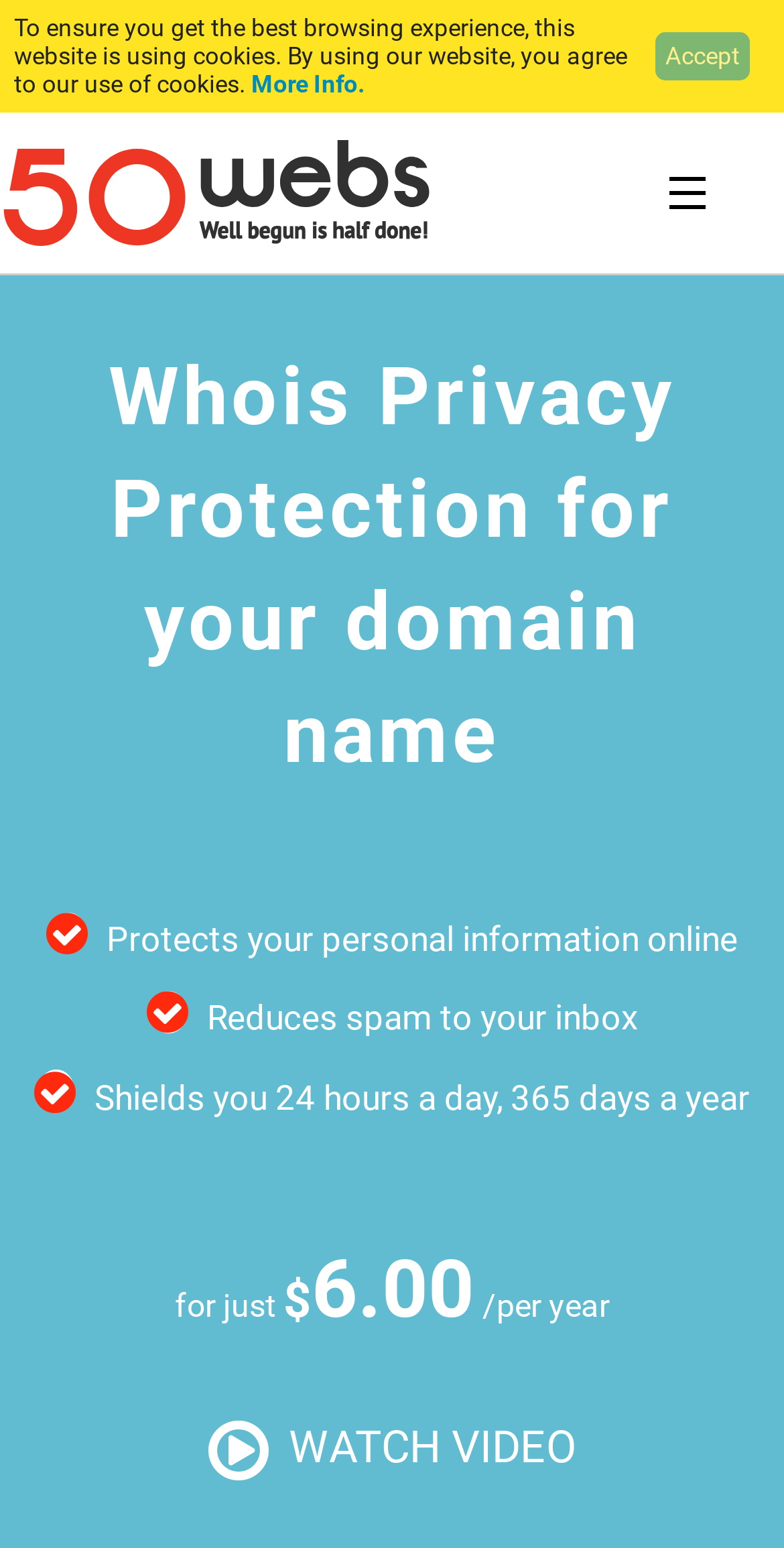What is the action suggested by the button at the top-right corner?
Please provide a comprehensive answer based on the visual information in the image.

I found the action suggested by the button at the top-right corner by looking at the button element on the webpage. The button element has the text 'Accept', which suggests that clicking this button will accept something, likely the use of cookies.